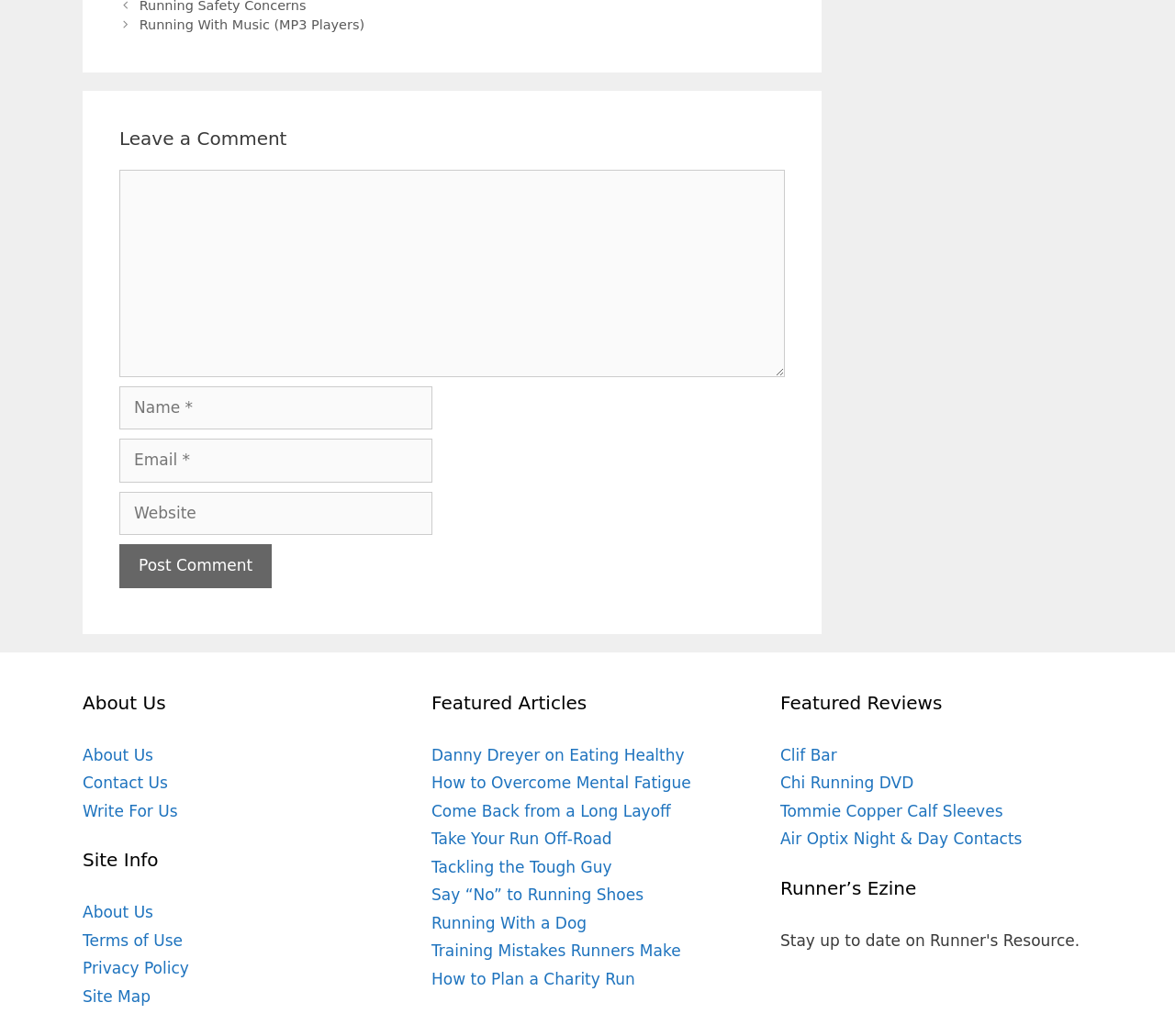Pinpoint the bounding box coordinates of the element to be clicked to execute the instruction: "Click on 'Post Comment'".

[0.102, 0.526, 0.231, 0.568]